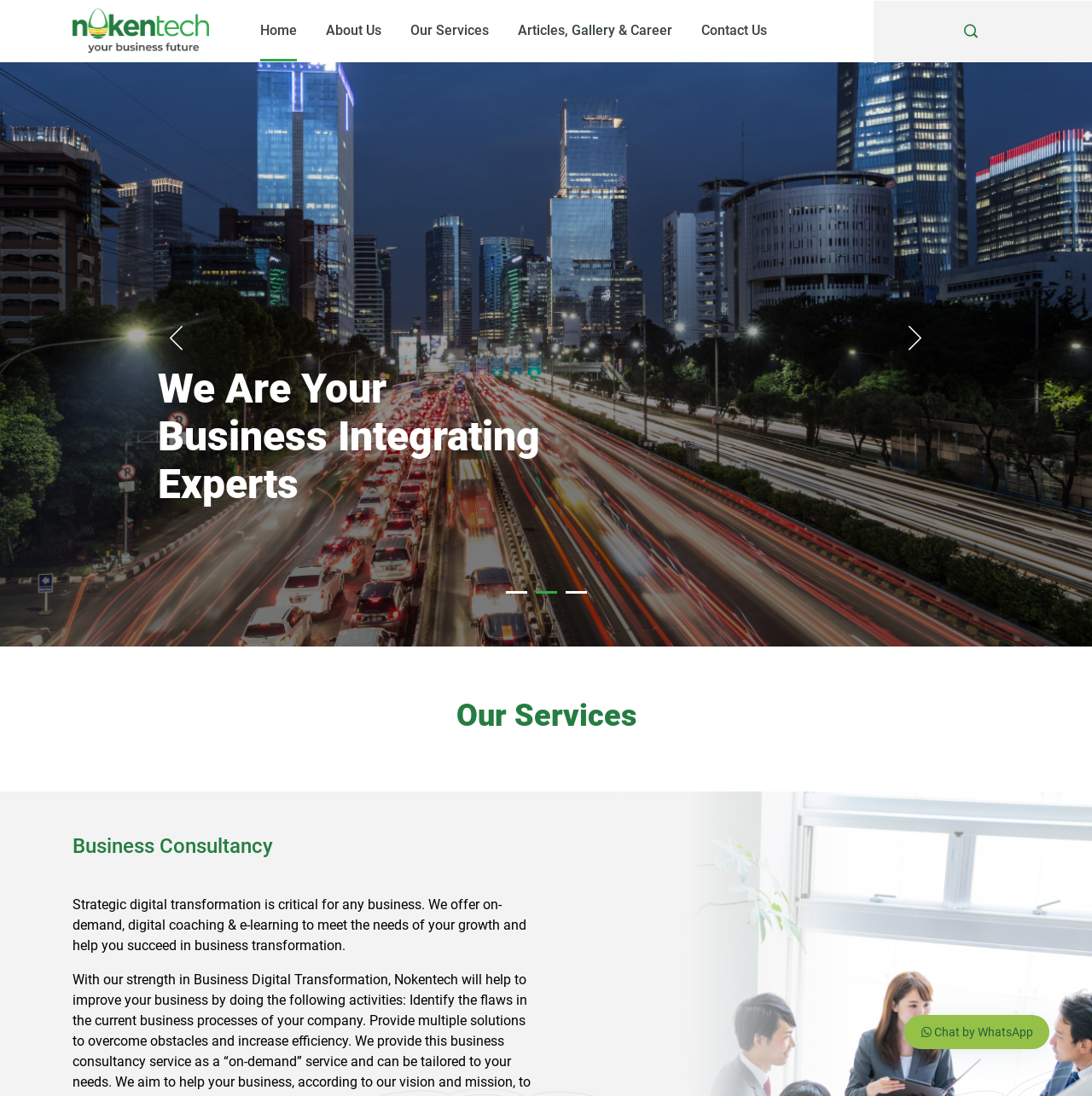Write a detailed summary of the webpage, including text, images, and layout.

The webpage is about Nokentech, a digital transformation enabler that focuses on SaaS products and has specializations in CRM, Marketing Automation, Data Analytics, RPA, and integration platforms as a service Implementation and development.

At the top left corner, there is a logo of Nokentech, accompanied by a link to the website's homepage. To the right of the logo, there are five navigation links: Home, About Us, Our Services, Articles, Gallery & Career, and Contact Us.

Below the navigation links, there is a tab panel with a heading that reads "We Are Your Business Integrating Experts". The tab panel has three tabs, with the second tab selected by default.

On the main content area, there is a heading that reads "Our Services", followed by a link to "Business Consultancy" and a brief description of the service. The description explains that Nokentech offers on-demand digital coaching and e-learning to help businesses succeed in digital transformation.

At the bottom right corner, there is a link to chat with Nokentech via WhatsApp.

There are a total of five links to different sections of the website, three tabs, and two images on the page. The layout is organized, with clear headings and concise text, making it easy to navigate and understand the content.